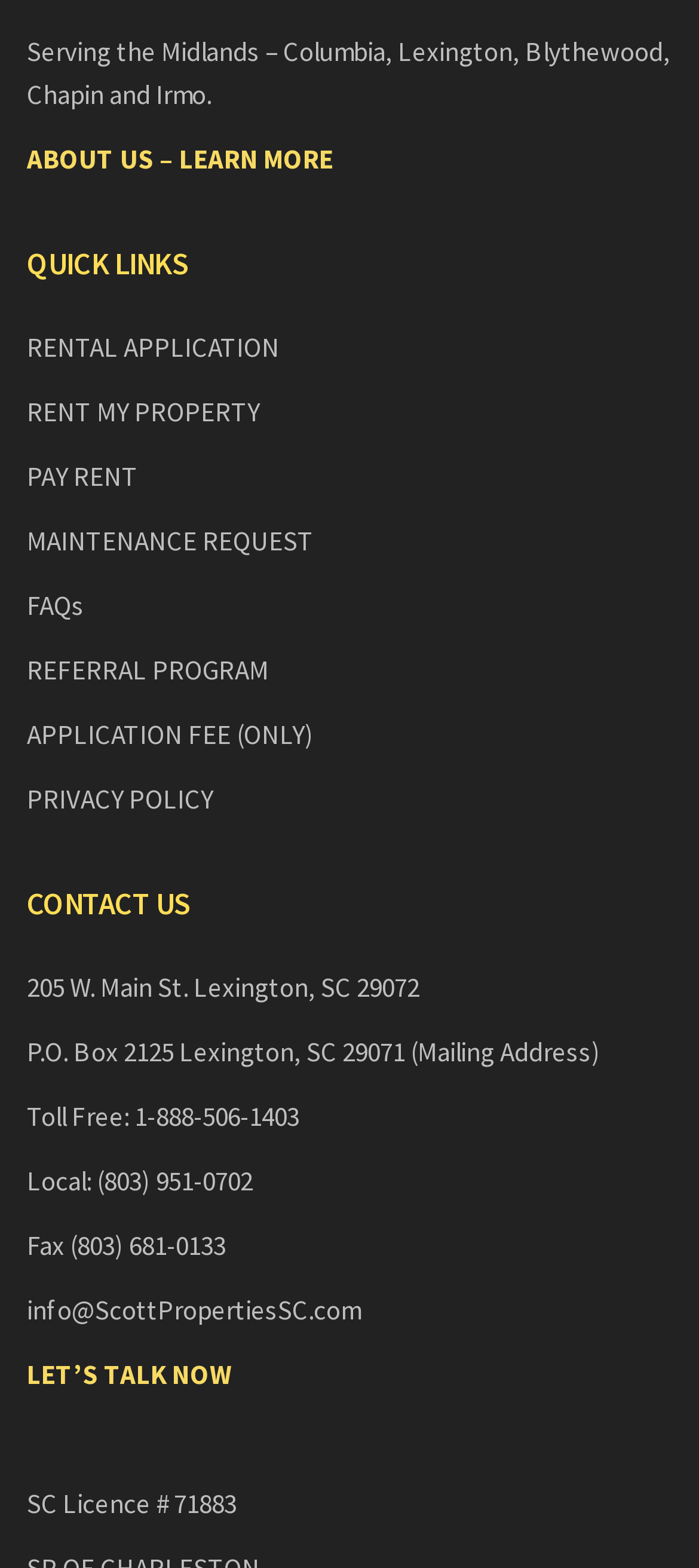What services does Scott Properties offer?
Give a detailed response to the question by analyzing the screenshot.

The links 'RENTAL APPLICATION', 'RENT MY PROPERTY', 'PAY RENT', and 'MAINTENANCE REQUEST' suggest that Scott Properties offers services related to rental application, property management, and maintenance.